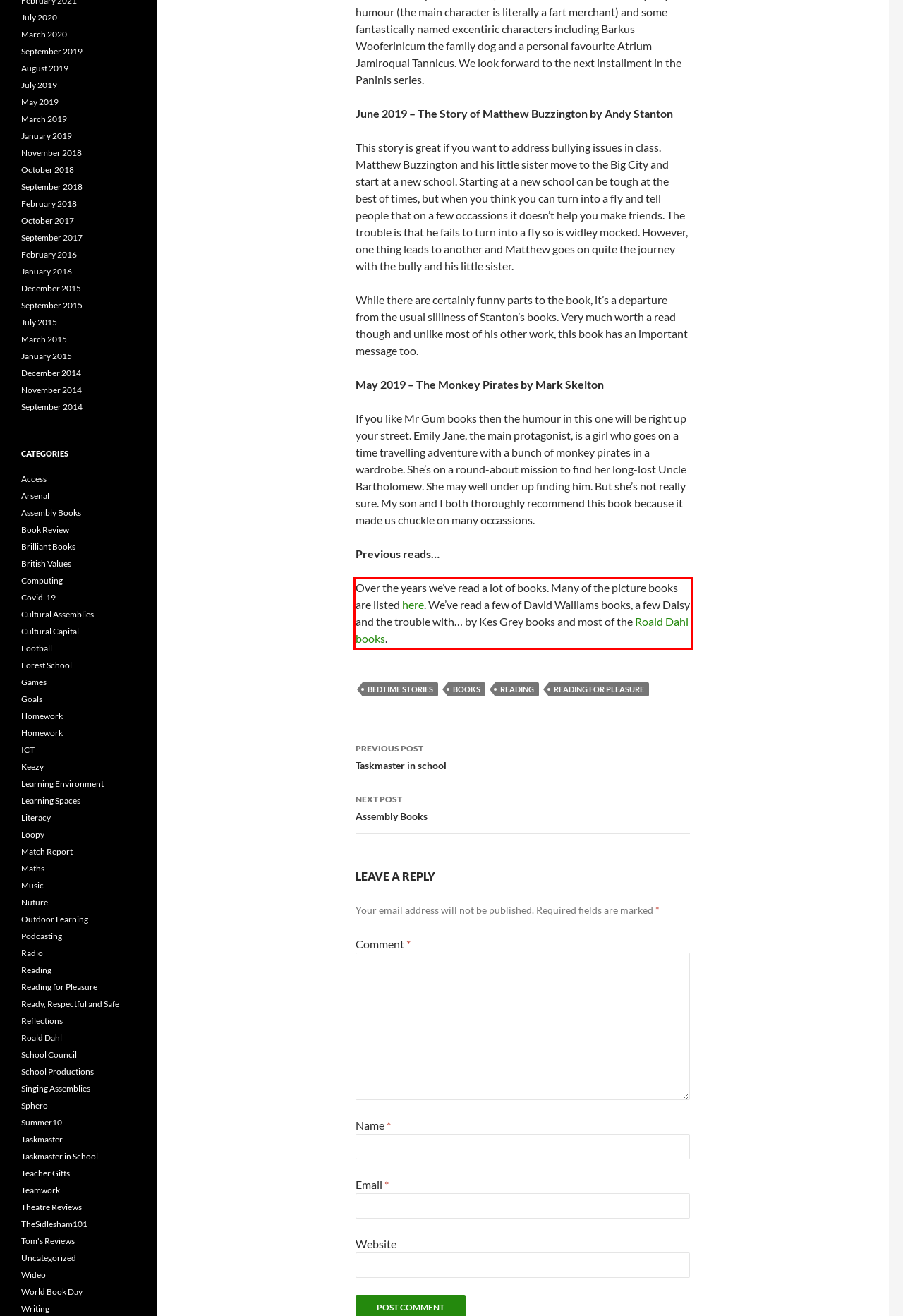Identify and transcribe the text content enclosed by the red bounding box in the given screenshot.

Over the years we’ve read a lot of books. Many of the picture books are listed here. We’ve read a few of David Walliams books, a few Daisy and the trouble with… by Kes Grey books and most of the Roald Dahl books.